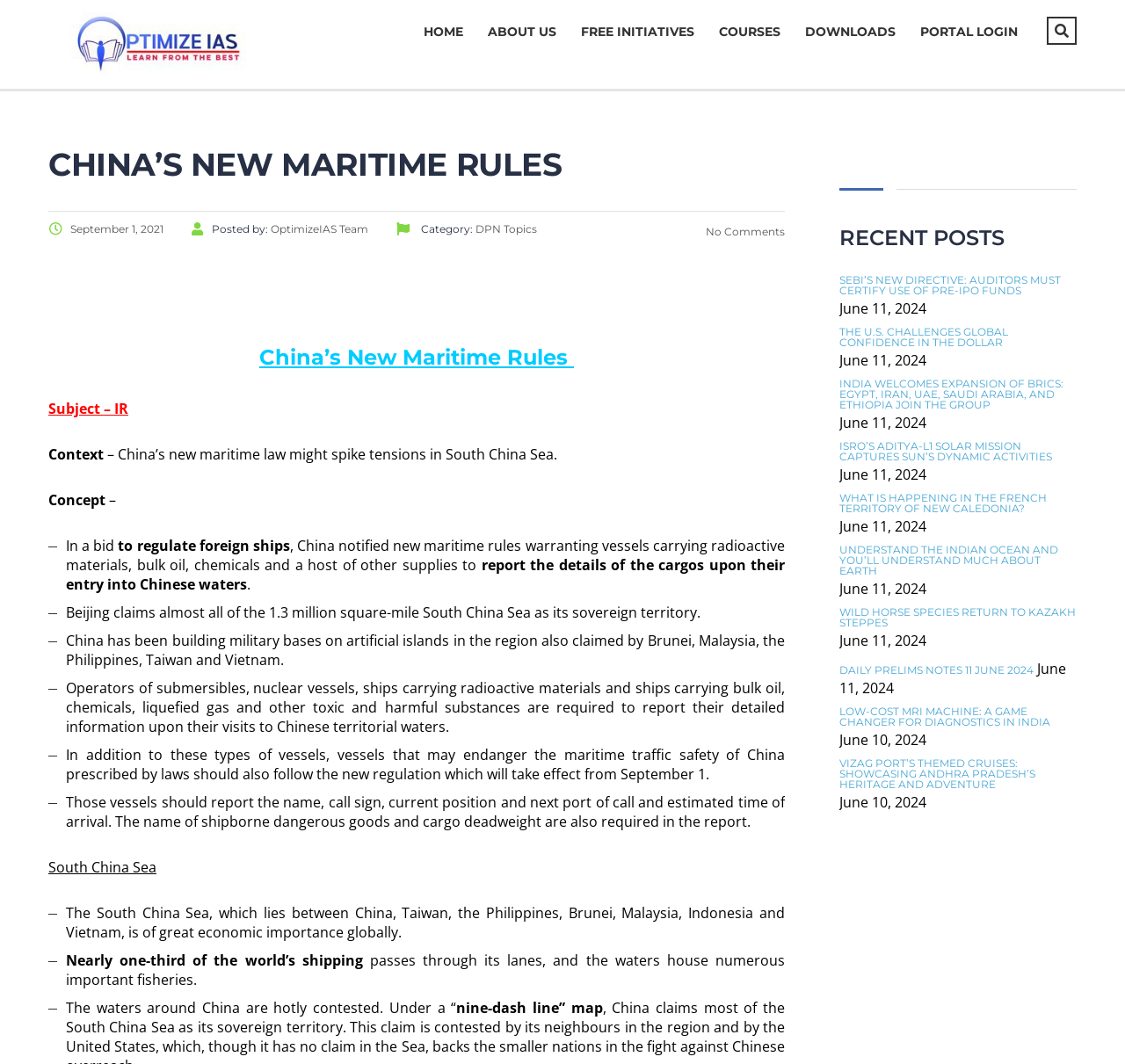What is the subject of the post?
Please give a detailed and elaborate answer to the question.

The subject of the post can be found in the static text element 'Subject – IR' located at [0.043, 0.375, 0.114, 0.393]